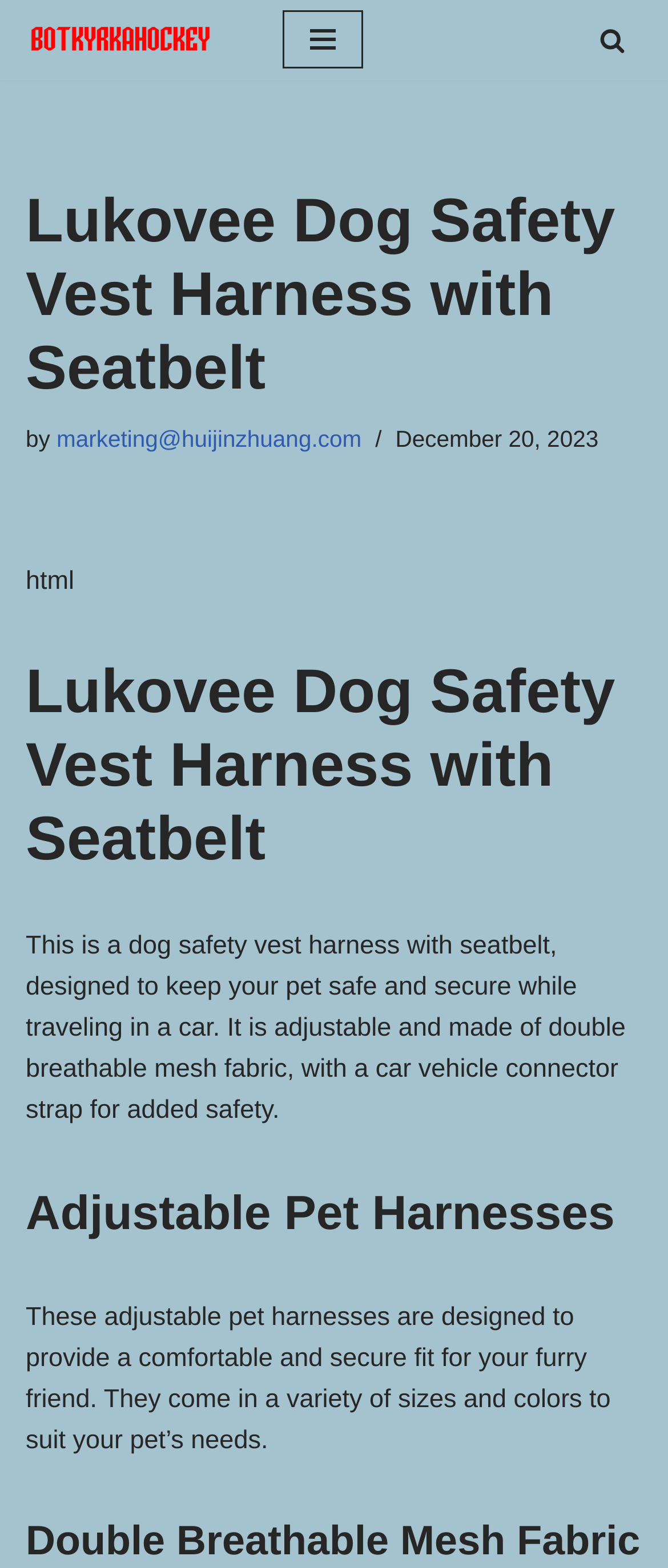What is the date of the product description?
Your answer should be a single word or phrase derived from the screenshot.

December 20, 2023